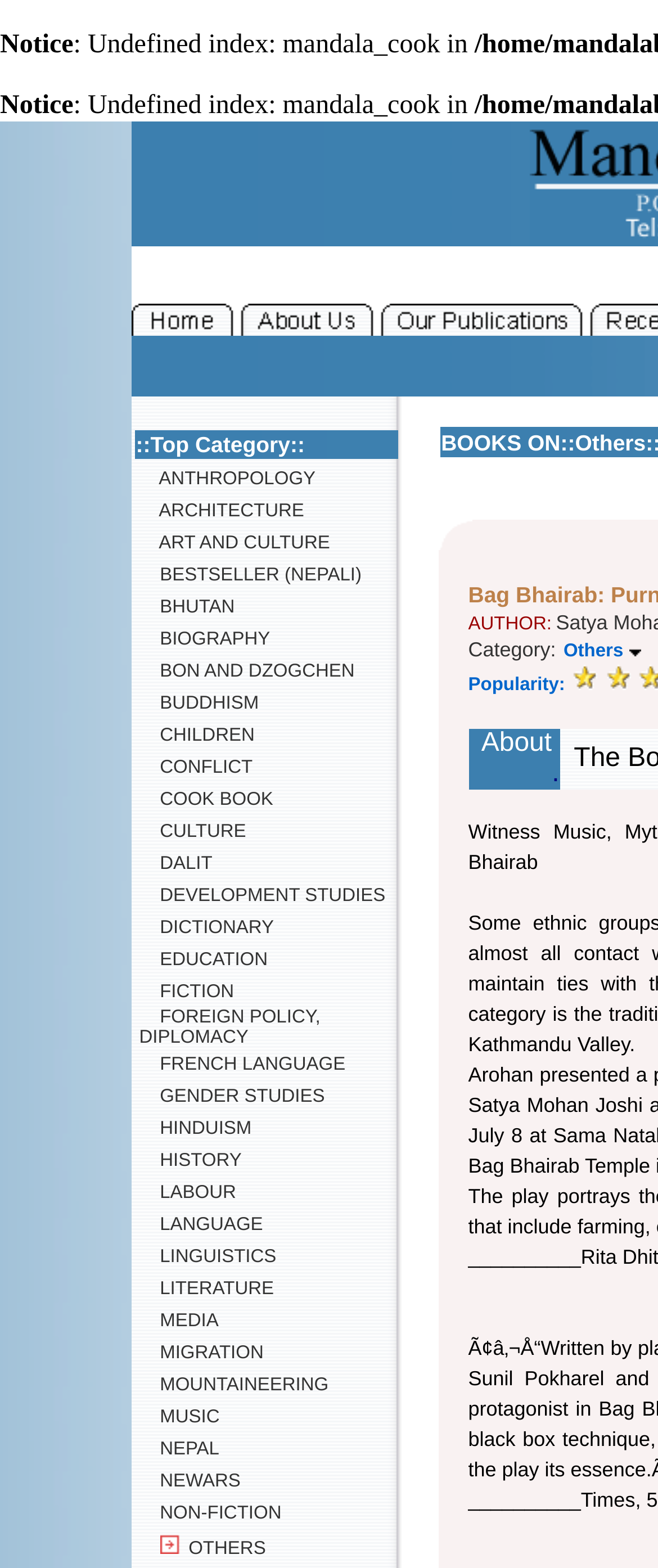Determine the coordinates of the bounding box for the clickable area needed to execute this instruction: "Click on ART AND CULTURE".

[0.212, 0.339, 0.502, 0.352]